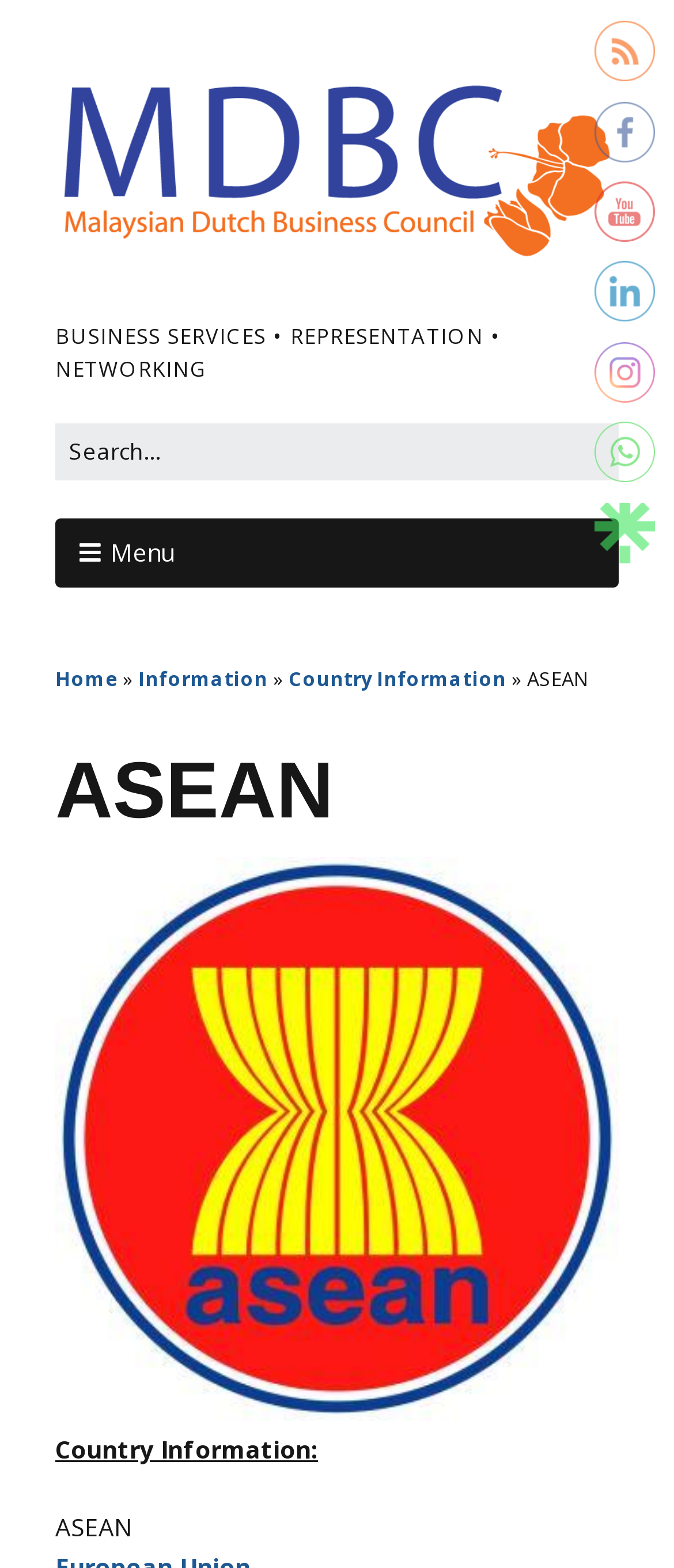Can you provide the bounding box coordinates for the element that should be clicked to implement the instruction: "browse old hotshots"?

None